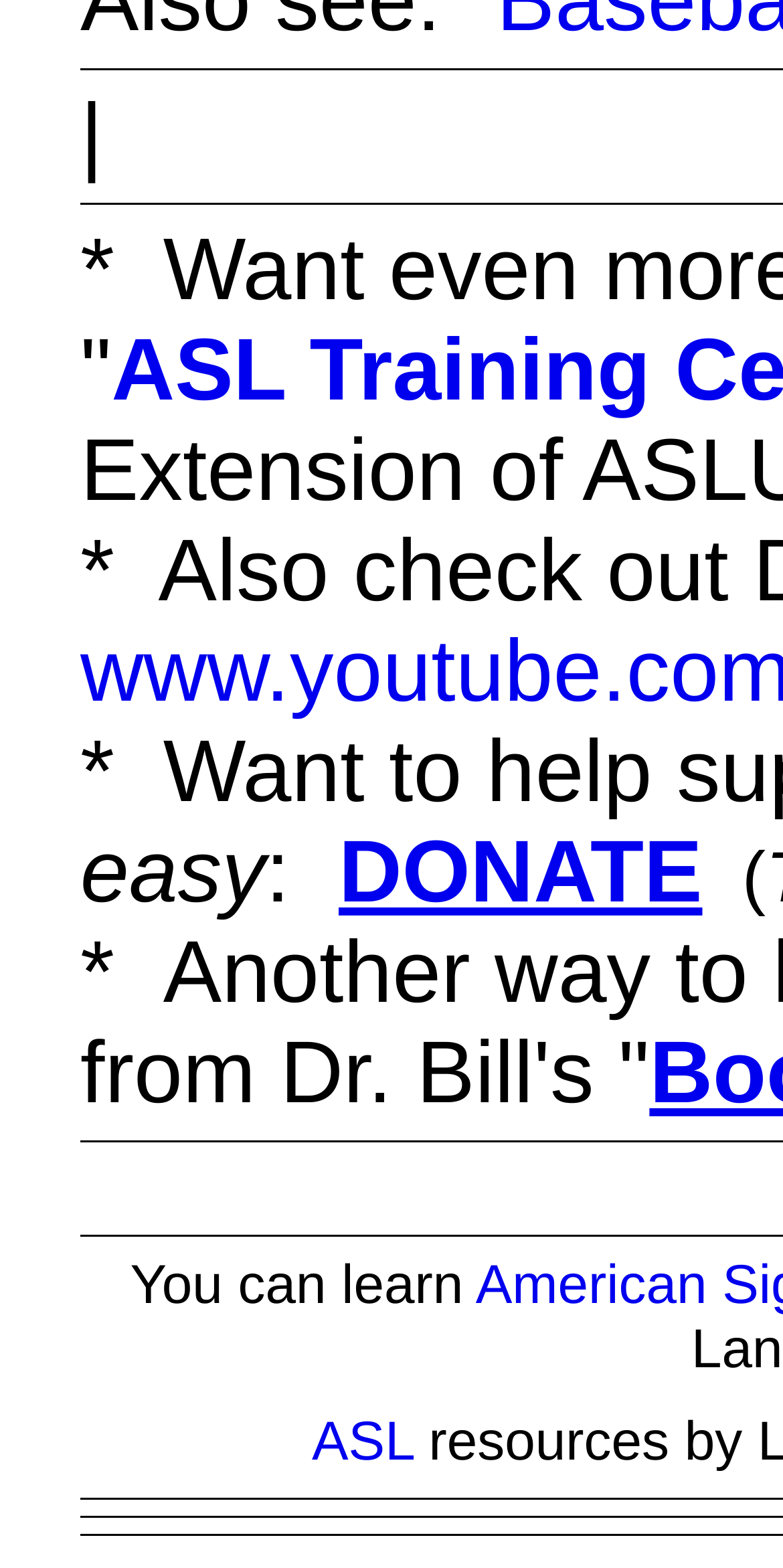What is the first word on the webpage? From the image, respond with a single word or brief phrase.

easy